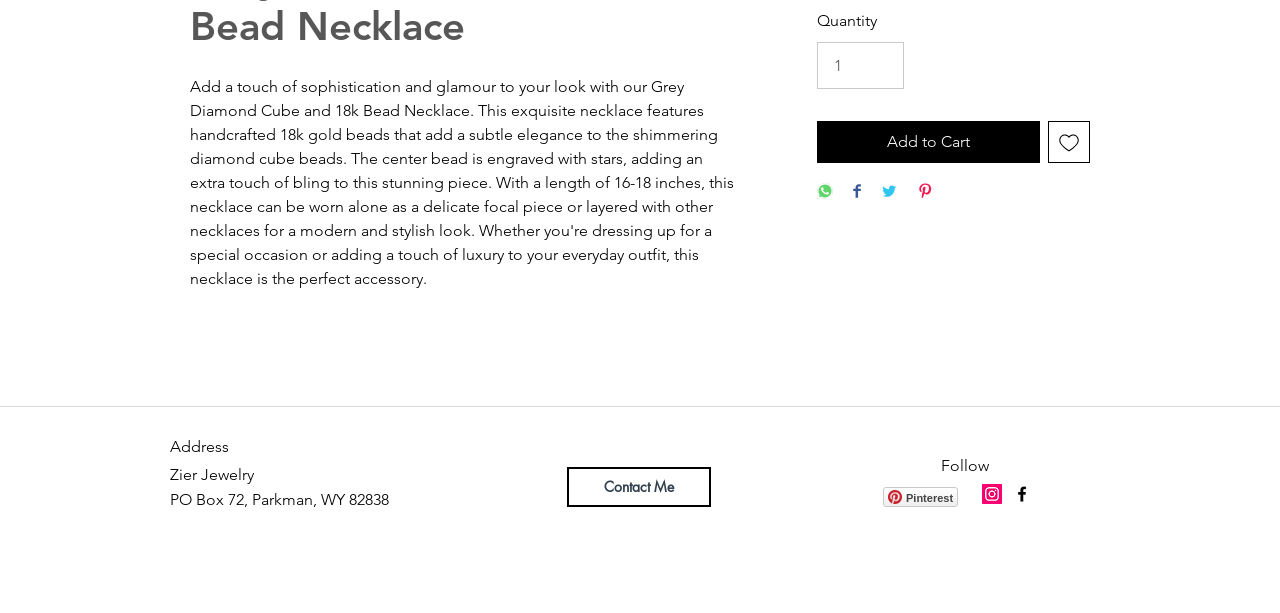Please study the image and answer the question comprehensively:
How many social media platforms are listed in the social bar?

The list element with the label 'Social Bar' contains two link elements, one with the label 'Instagram Social Icon' and another with the label 'Zier Jewelry', indicating that there are two social media platforms listed in the social bar.